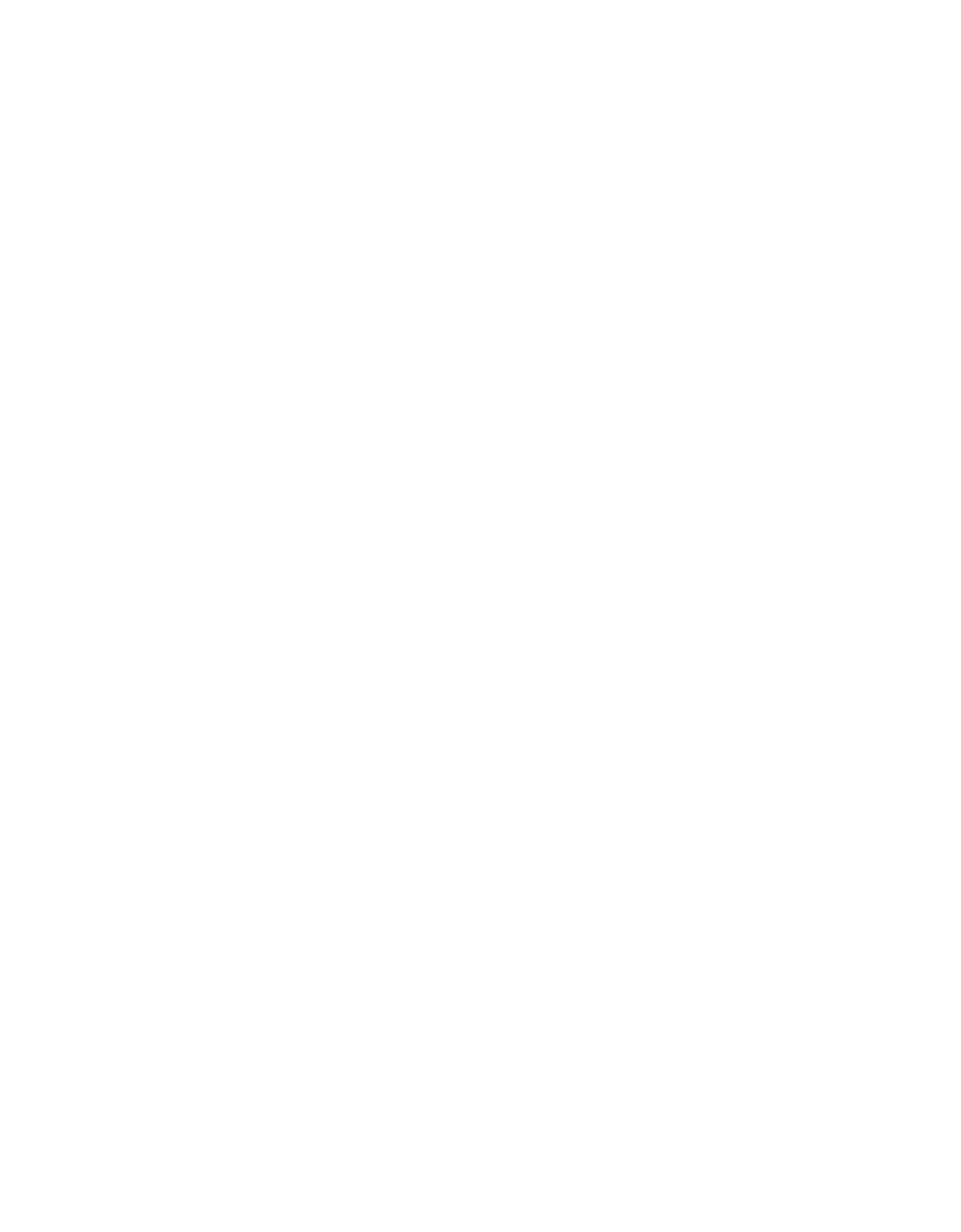How many social media links are available? Analyze the screenshot and reply with just one word or a short phrase.

5